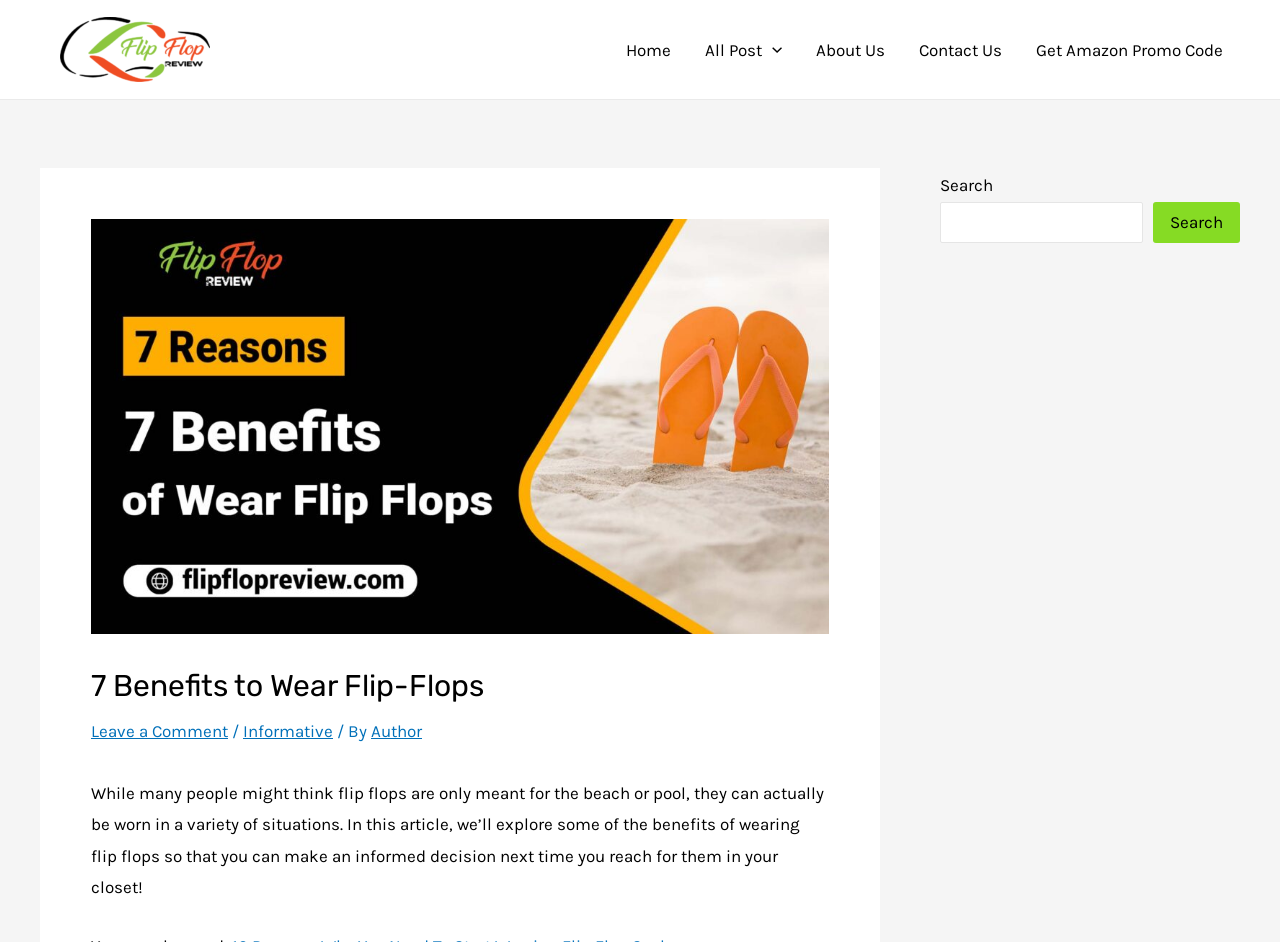Find the bounding box coordinates of the clickable area that will achieve the following instruction: "Leave a comment".

[0.071, 0.766, 0.178, 0.787]